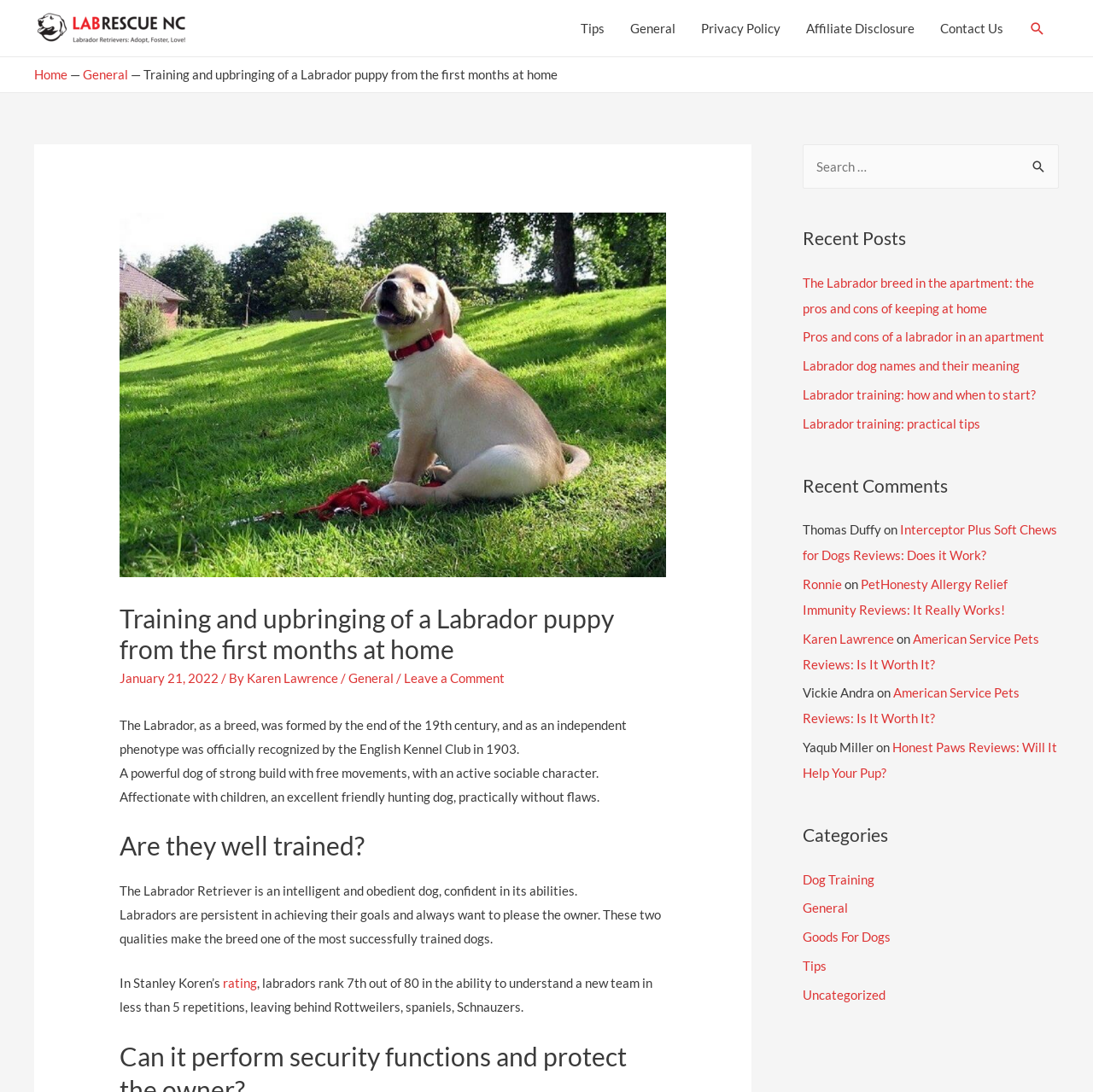What is the purpose of the search box?
With the help of the image, please provide a detailed response to the question.

The search box is located in the top right corner of the webpage, and it has a placeholder text 'Search for:'. This suggests that the purpose of the search box is to allow users to search for specific content within the website.